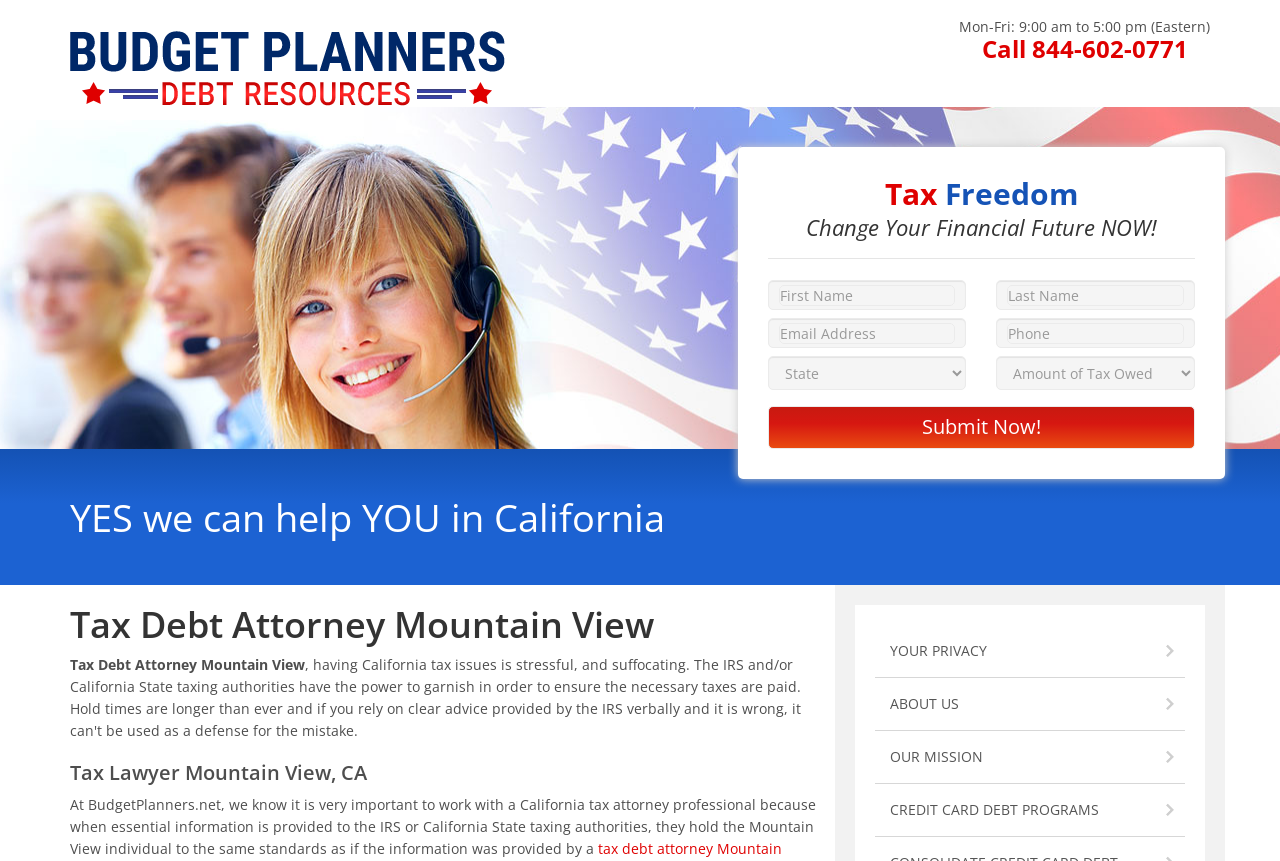Show the bounding box coordinates of the element that should be clicked to complete the task: "Call 844-602-0771".

[0.767, 0.037, 0.928, 0.075]